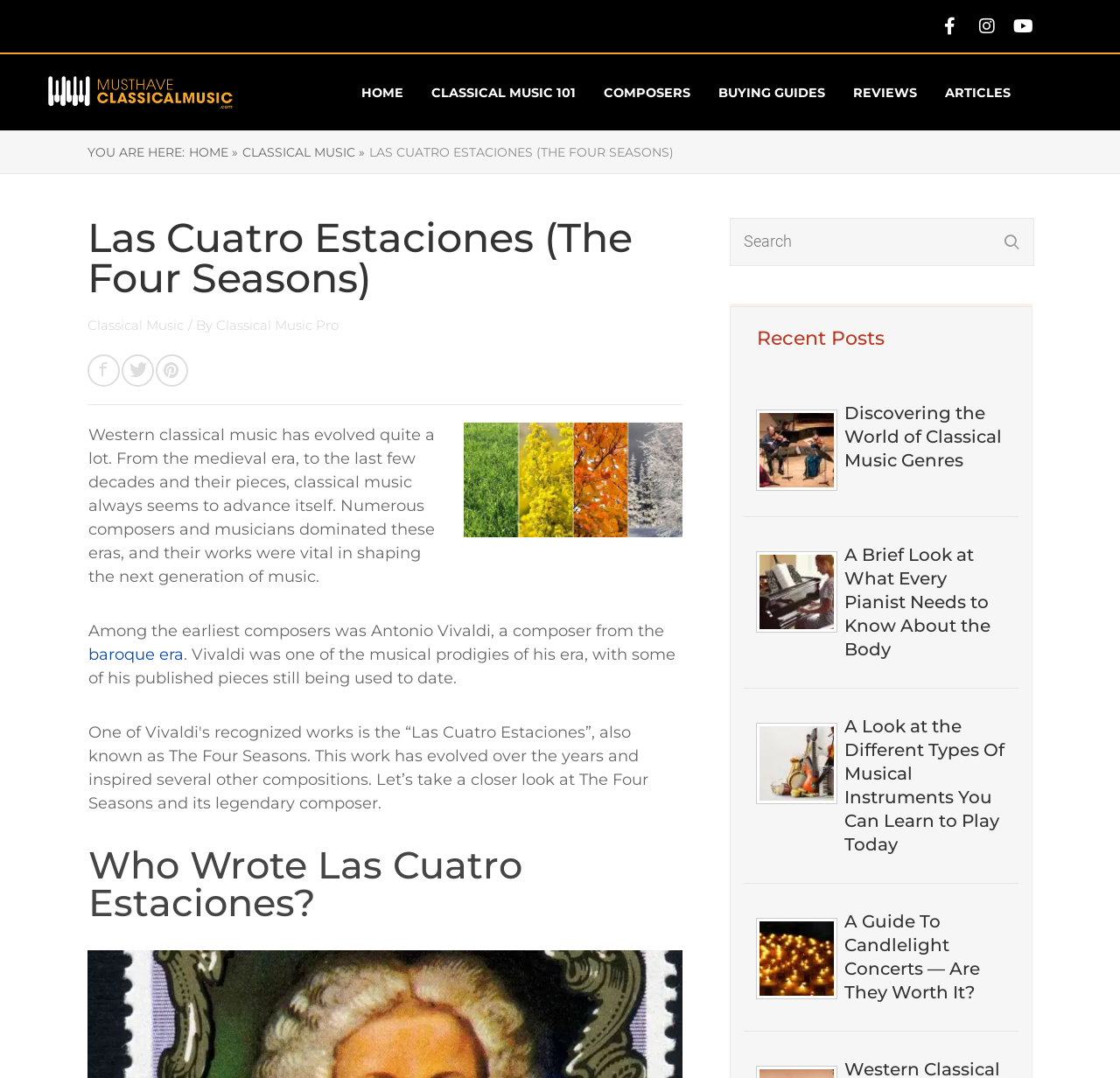Find the bounding box coordinates of the area to click in order to follow the instruction: "Download the guide to classical music".

[0.664, 0.926, 0.909, 0.975]